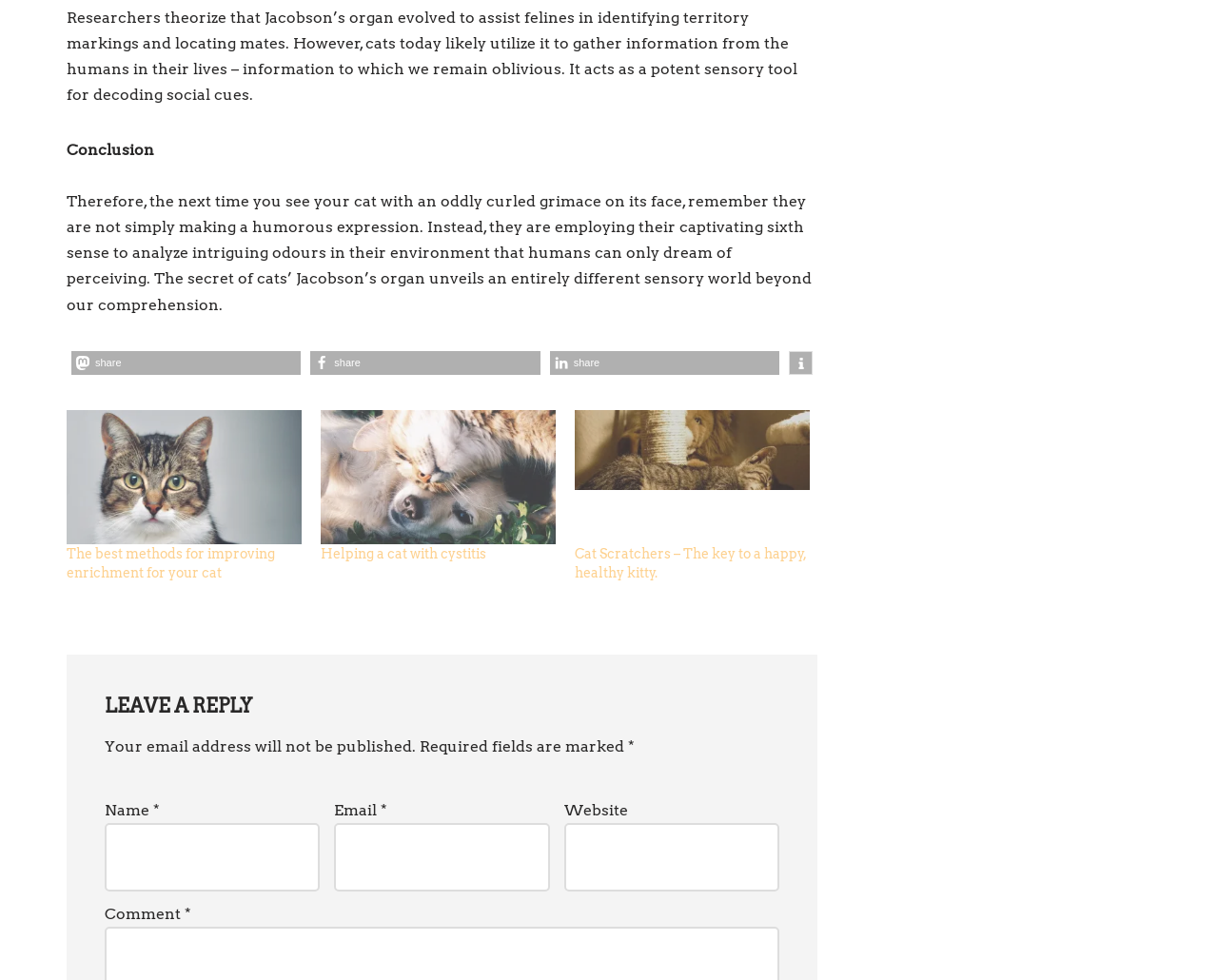What is the purpose of the textbox labeled 'Email *'?
Refer to the image and provide a one-word or short phrase answer.

To enter email address